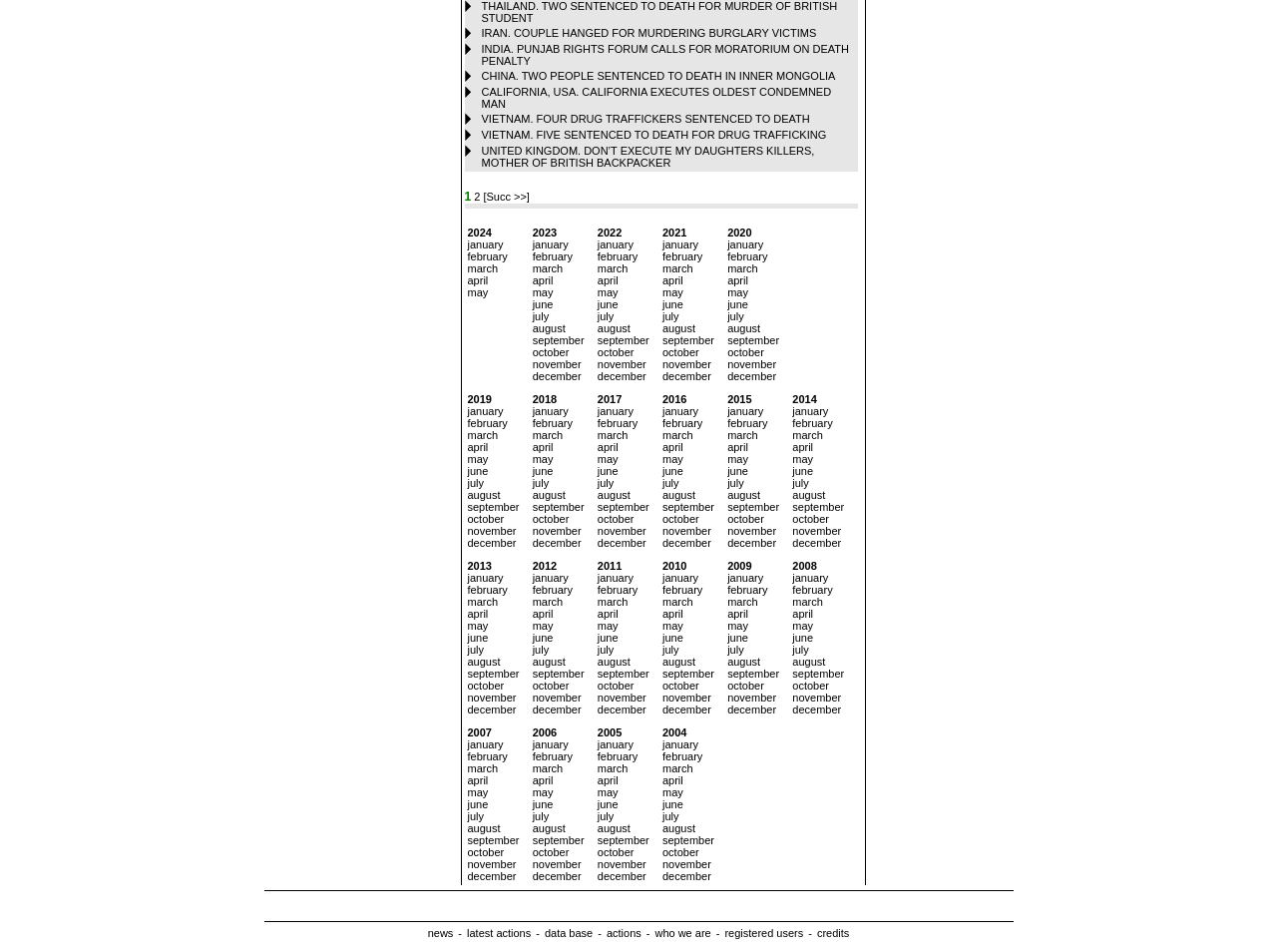Identify the bounding box for the UI element specified in this description: "february". The coordinates must be four float numbers between 0 and 1, formatted as [left, top, right, bottom].

[0.417, 0.263, 0.448, 0.276]